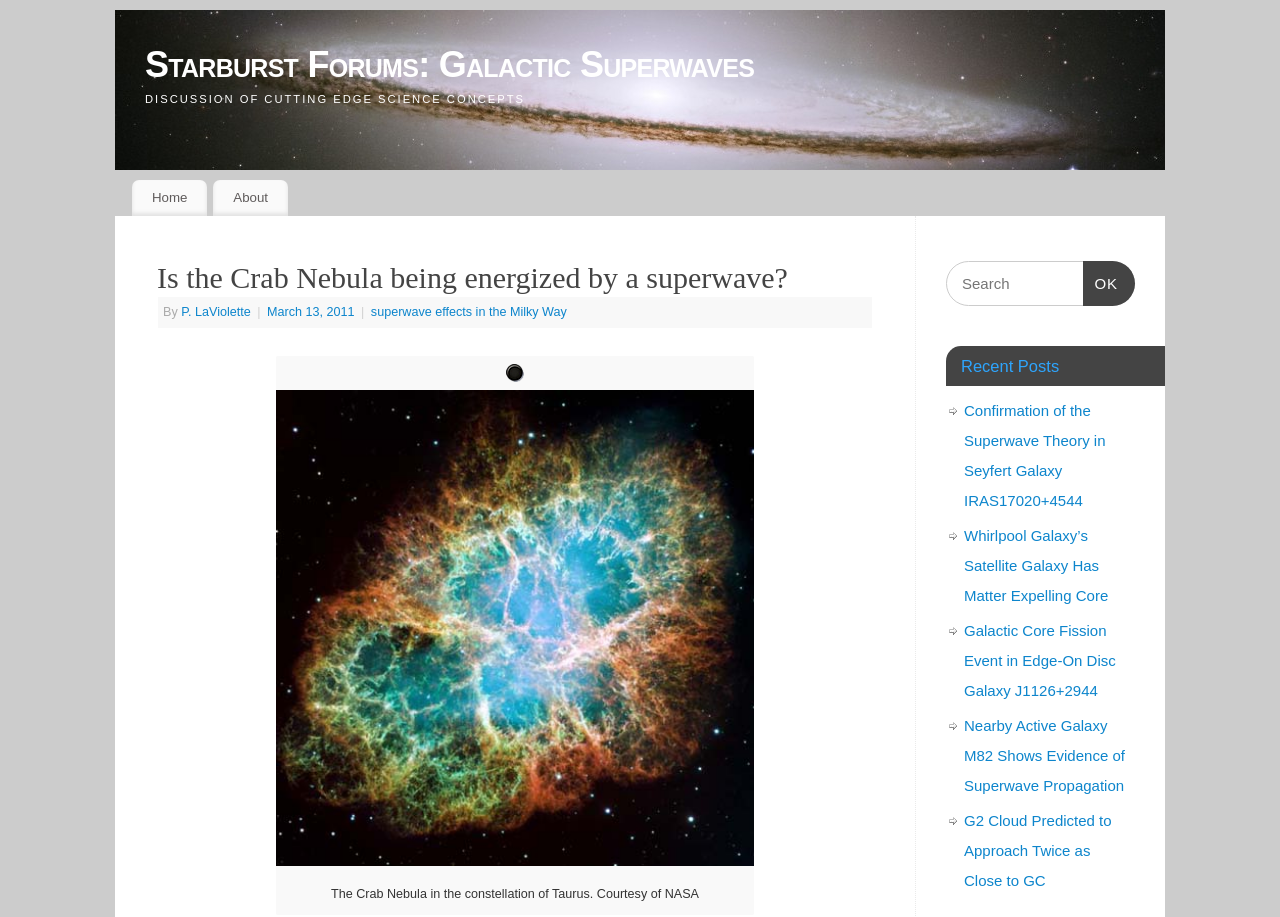Please mark the bounding box coordinates of the area that should be clicked to carry out the instruction: "Go to the home page".

[0.103, 0.196, 0.162, 0.235]